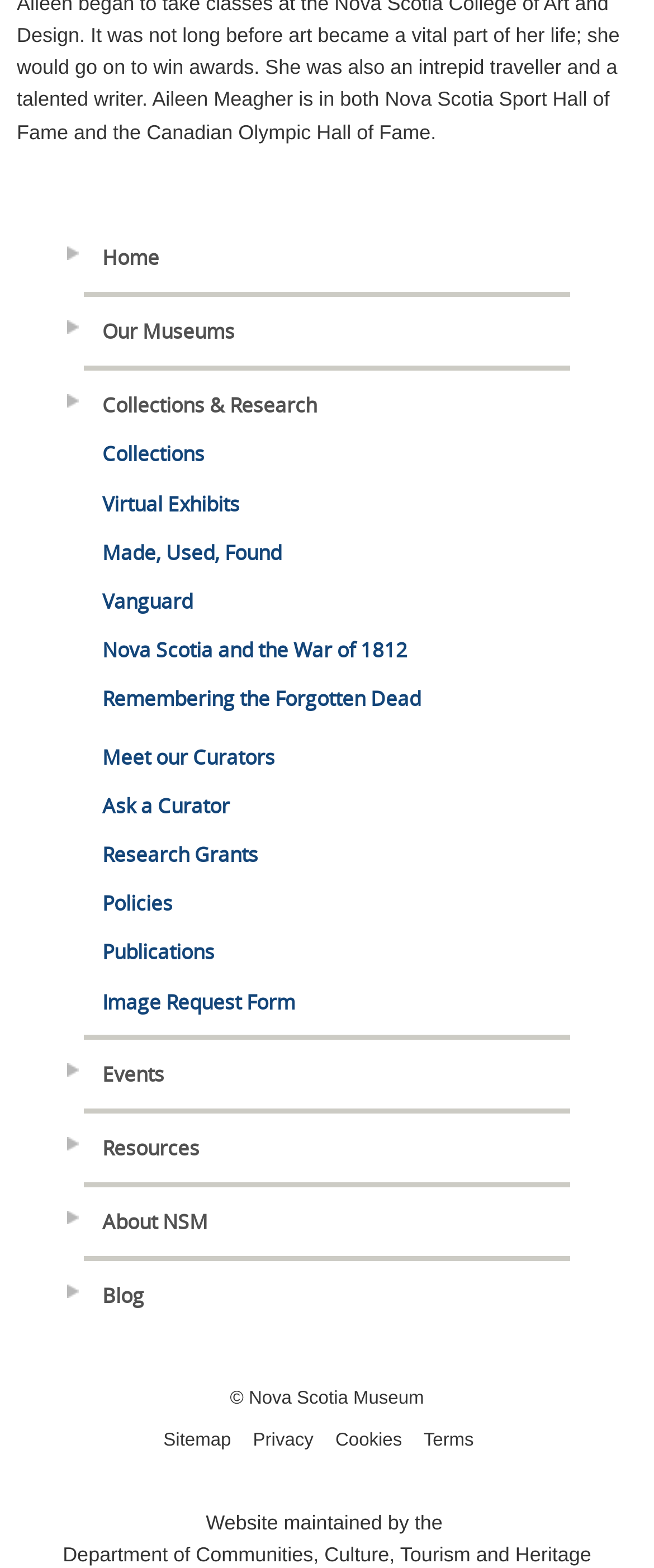Locate the bounding box coordinates of the clickable part needed for the task: "view collections".

[0.128, 0.274, 0.872, 0.306]